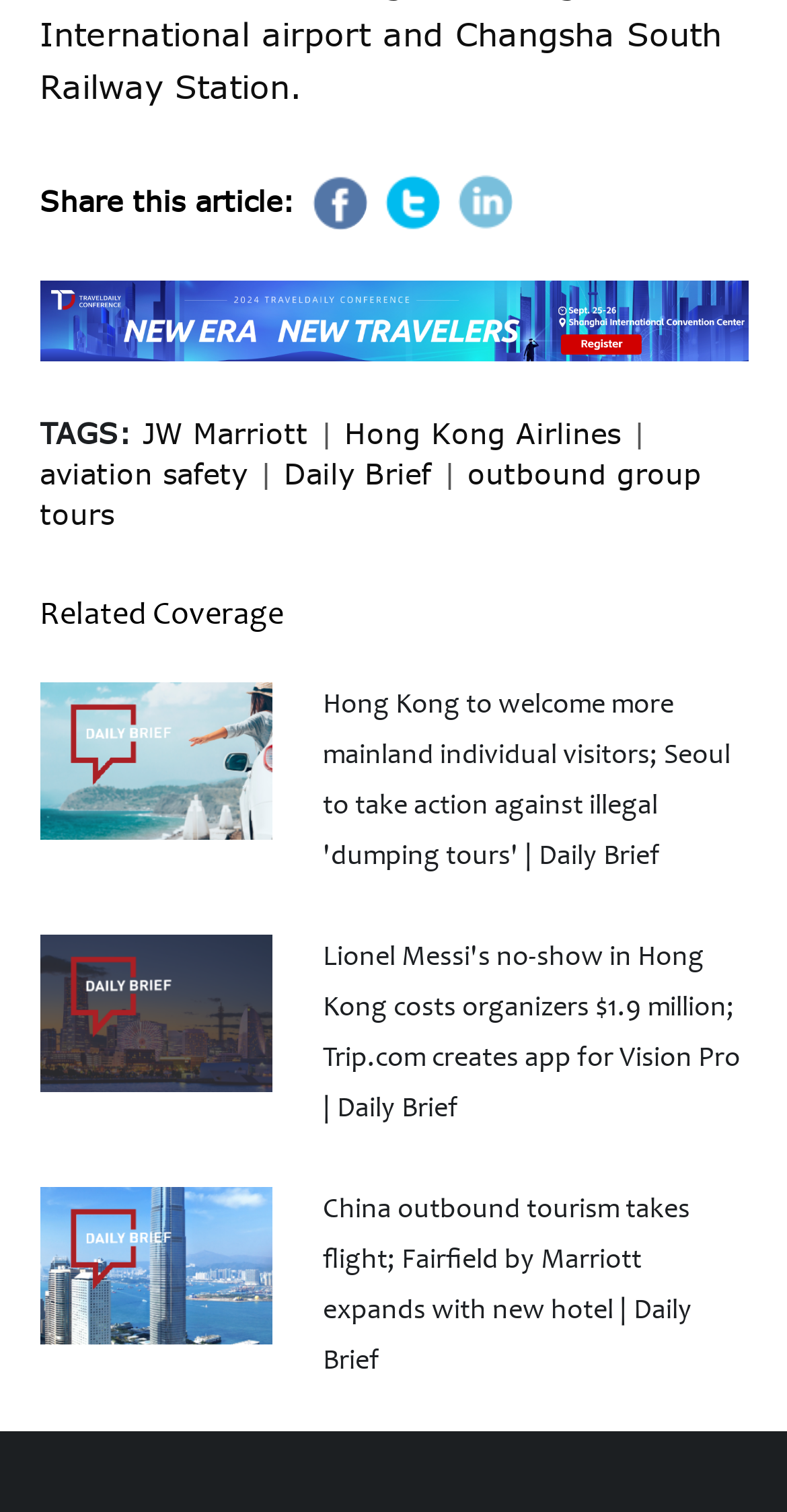Highlight the bounding box coordinates of the element that should be clicked to carry out the following instruction: "Click on the 'JW Marriott' link". The coordinates must be given as four float numbers ranging from 0 to 1, i.e., [left, top, right, bottom].

[0.181, 0.275, 0.391, 0.297]